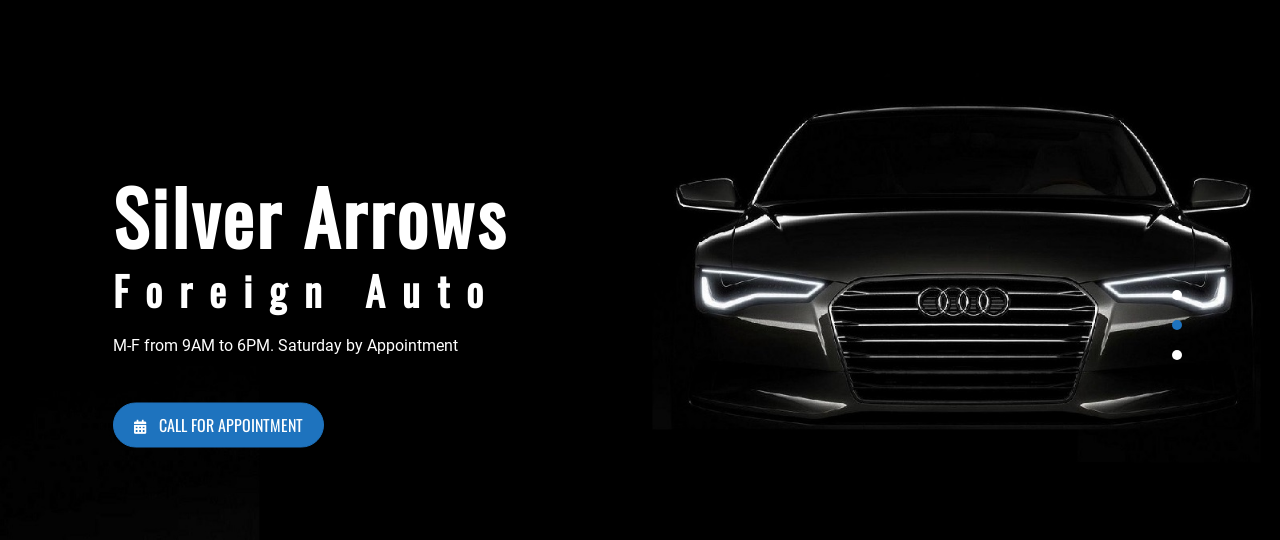Can you give a comprehensive explanation to the question given the content of the image?
What is the purpose of the blue button?

The prominent blue button with the text 'CALL FOR APPOINTMENT' invites viewers to easily schedule their visits, emphasizing convenience and accessibility for potential clients, which suggests that the purpose of the button is to facilitate appointment scheduling.